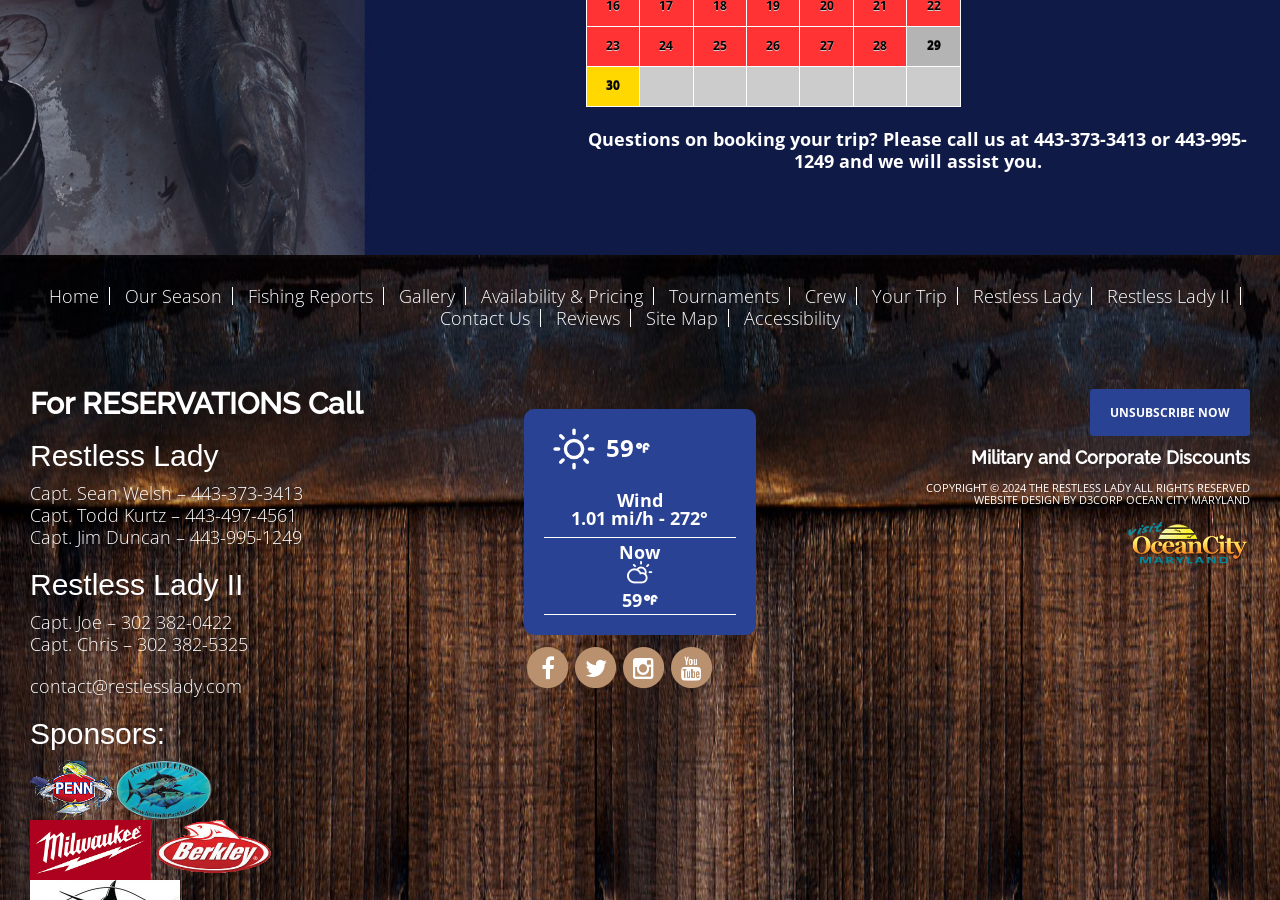Determine the bounding box coordinates of the element that should be clicked to execute the following command: "Unsubscribe from the newsletter".

[0.852, 0.432, 0.977, 0.484]